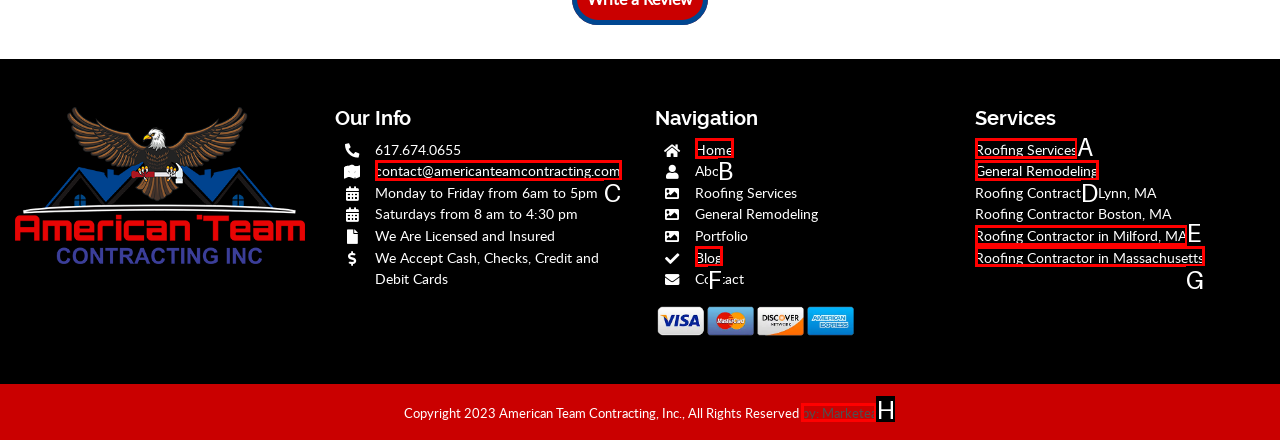Determine the letter of the UI element I should click on to complete the task: go to the home page from the provided choices in the screenshot.

B